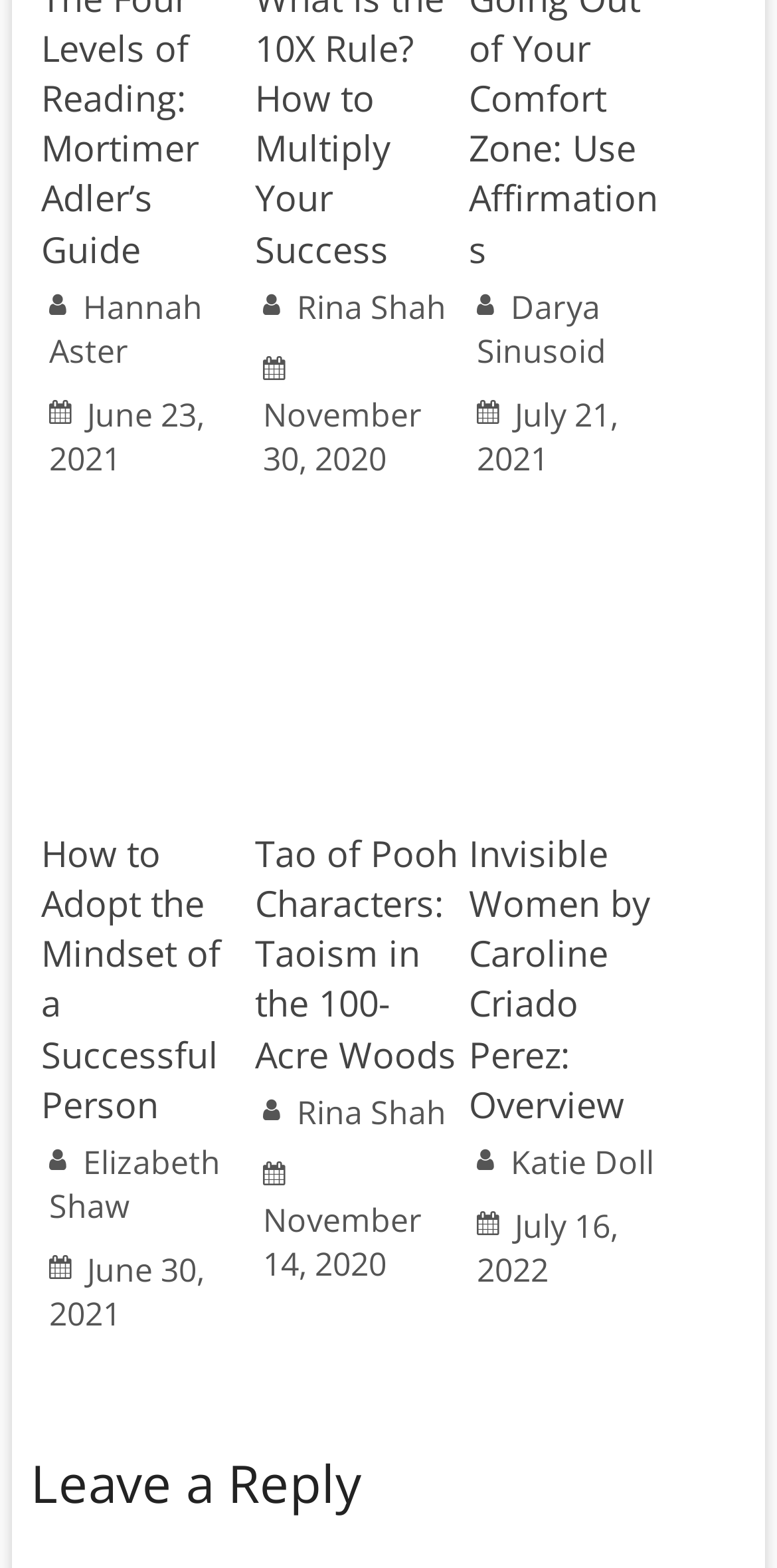What is the title of the second article?
Use the information from the screenshot to give a comprehensive response to the question.

I looked for the title of the second article listed on the webpage and found it to be 'Tao of Pooh Characters: Taoism in the 100-Acre Woods'.